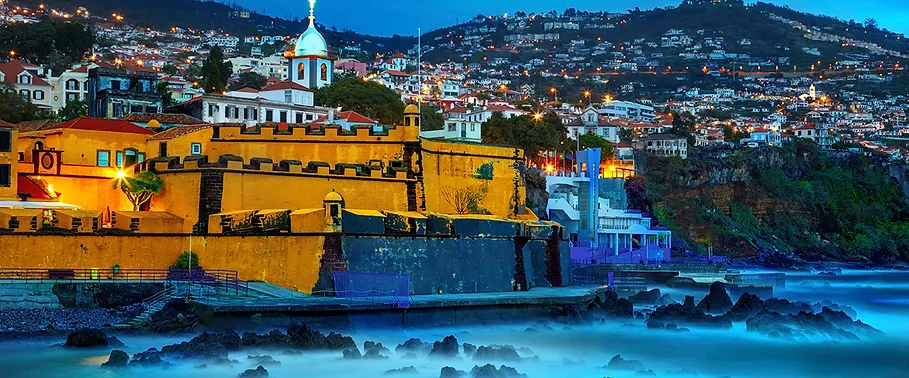Elaborate on the various elements present in the image.

Experience the enchanting beauty of Funchal, the capital city of Madeira, Portugal, as captured in this stunning nighttime photograph. The scene showcases the iconic yellow fortress, which stands resilient against the backdrop of the Atlantic Ocean. Its robust walls are bathed in warm lights, highlighting architectural features while contrasting beautifully with the tranquil, misty coastal waters. Beyond the fortress, the hillside is adorned with shimmering lights from the residential areas, creating a captivating tableau that reflects the lively essence of this charming island. This image evokes a sense of adventure and relaxation, reminiscent of the picturesque experiences awaiting travelers on a cruise through the Canary Islands and beyond.